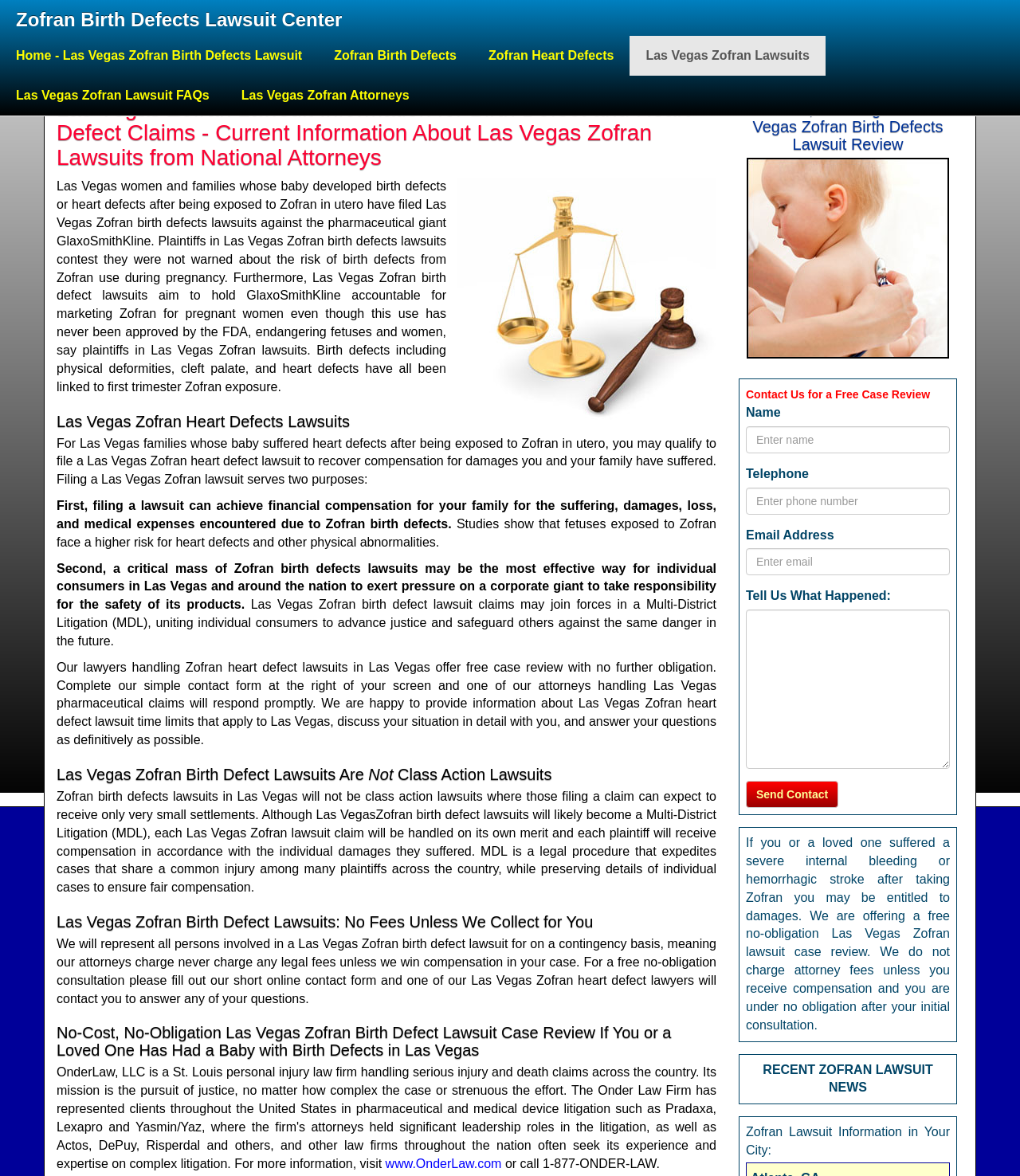Give a one-word or one-phrase response to the question:
What is the difference between a Las Vegas Zofran lawsuit and a class action lawsuit?

Individual compensation